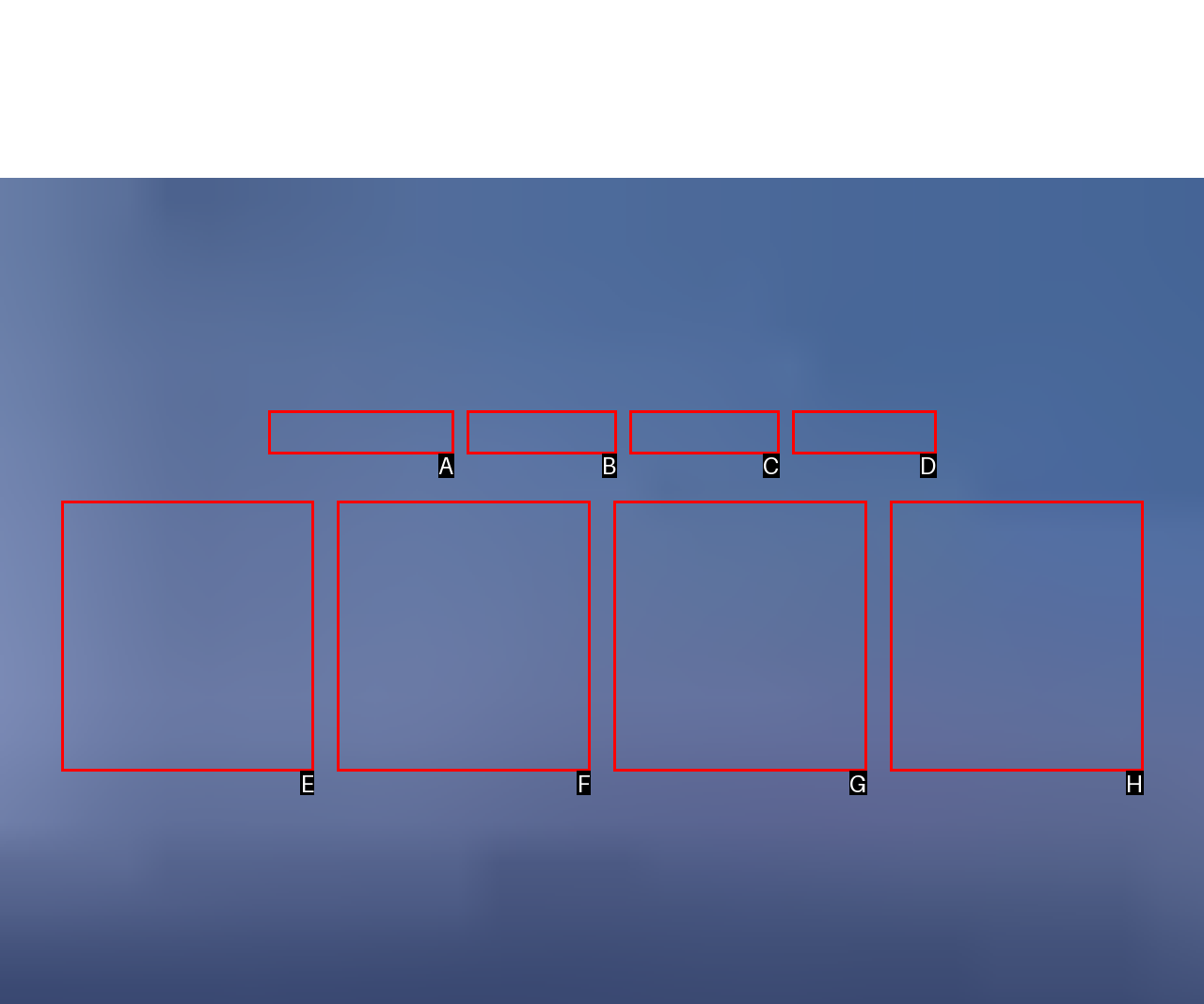Match the element description: Cloudflare to the correct HTML element. Answer with the letter of the selected option.

None